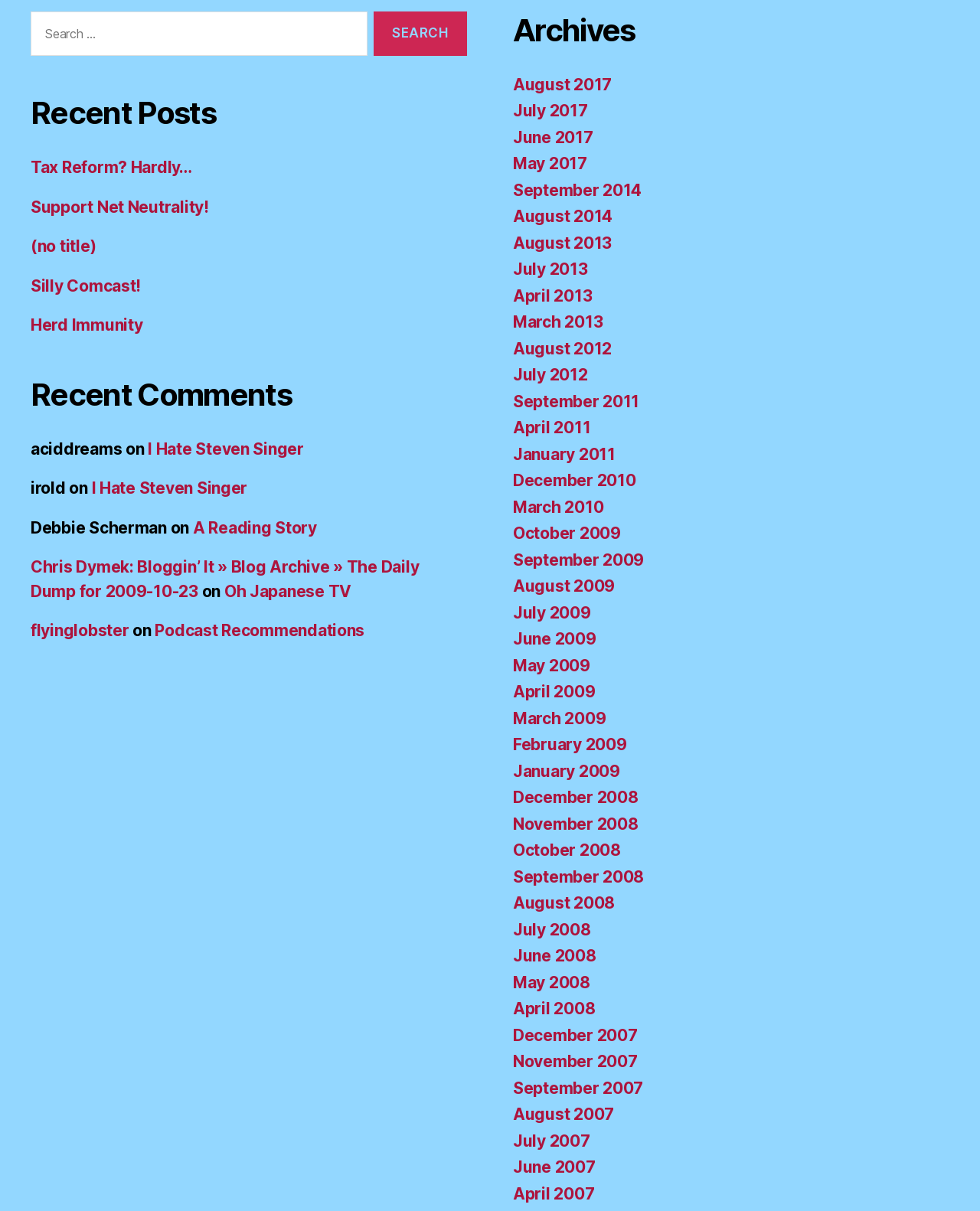What is the purpose of the 'Archives' section?
Using the information from the image, provide a comprehensive answer to the question.

The 'Archives' section lists all the old posts on the website, organized by month and year. This suggests that the user can access old posts by clicking on the corresponding month and year.